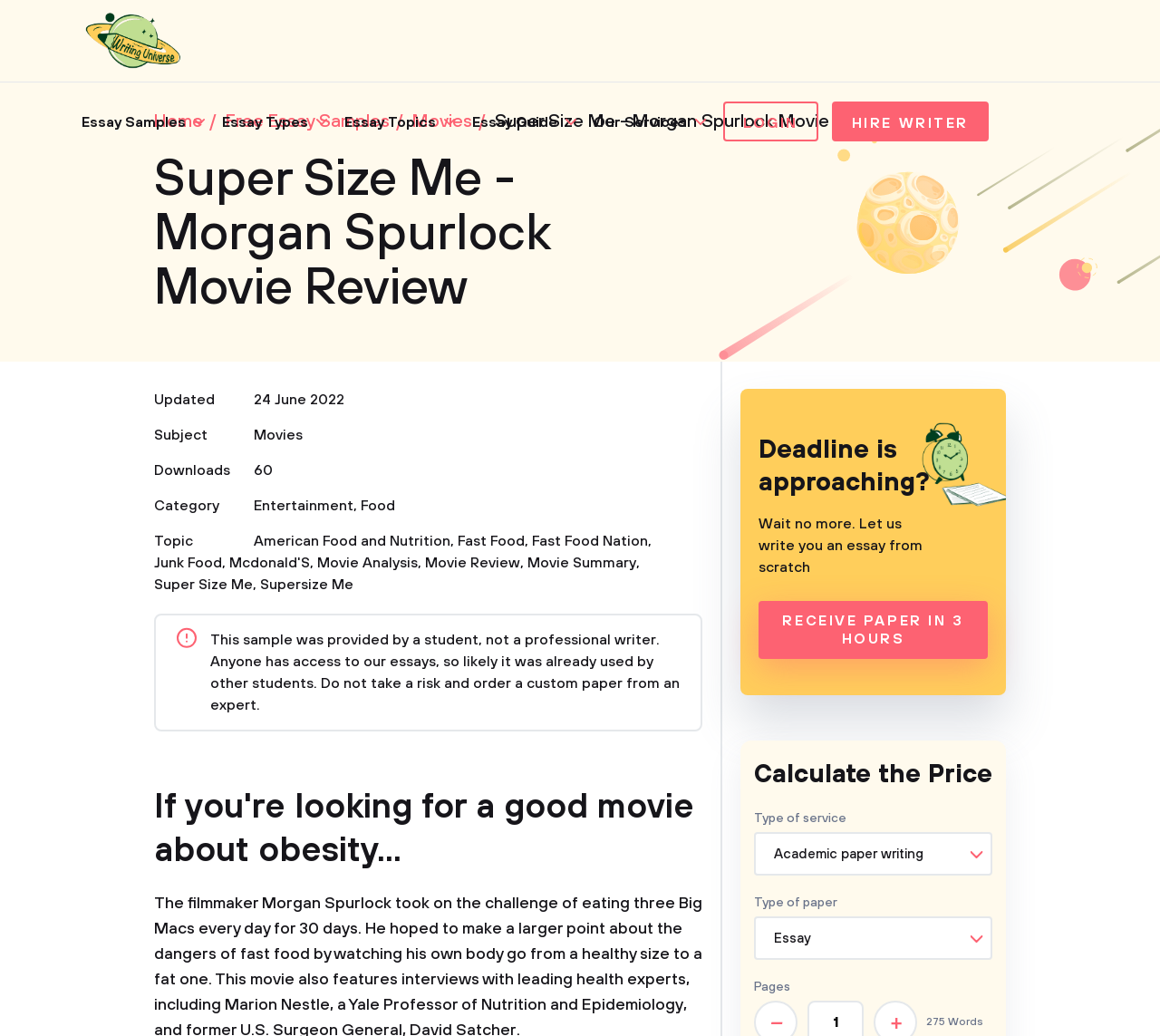Determine the bounding box coordinates of the target area to click to execute the following instruction: "Click on the 'Essay Samples' link."

[0.07, 0.079, 0.164, 0.157]